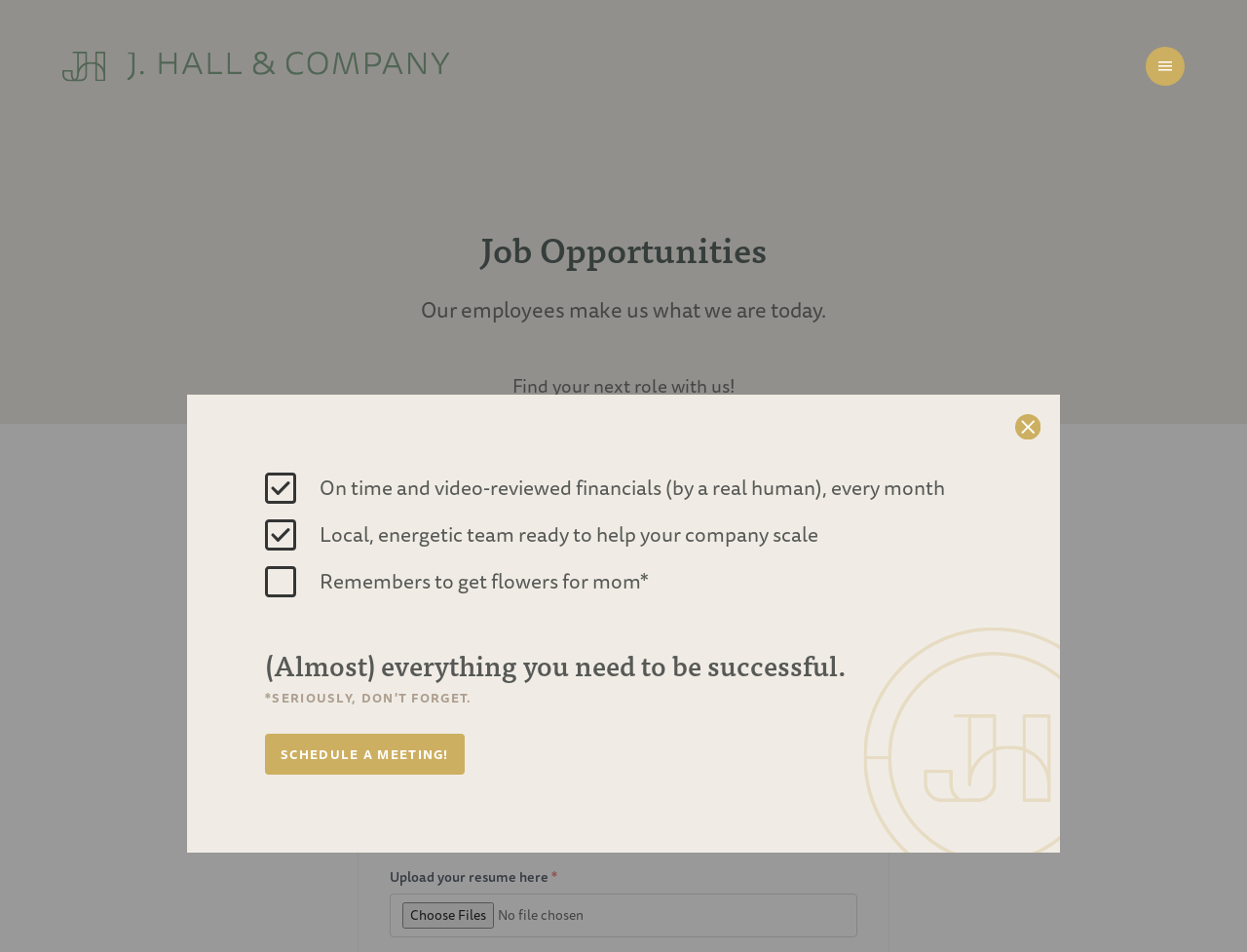Detail the various sections and features present on the webpage.

The webpage is a career opportunities page for J. Hall & Company, a company that provides financial services. At the top left corner, there is a link to skip to the main content. Next to it, there is a logo of J. Hall & Company. 

Below the logo, there is a section with three headings that describe the company's services, including on-time and video-reviewed financials, a local and energetic team, and a reminder to get flowers for mom. 

To the left of this section, there are three small images, likely icons or graphics. Above these images, there is a heading that says "(Almost) everything you need to be successful" and another heading that says "*SERIOUSLY, DON'T FORGET." 

Below these headings, there is a button to schedule a meeting. On the top right corner, there is a button to open navigation, which is currently not expanded. 

In the main content area, there is a header section with a heading that says "Job Opportunities" and two paragraphs of text that describe the company's employees and job opportunities. 

Below the header section, there is a list of job opportunities, with the first item being "Pitch Yourself (remote)" which is a link to more details. 

Further down the page, there is a job application form with fields to enter the applicant's name, email address, and upload their resume. The form also includes instructions and labels for each field.